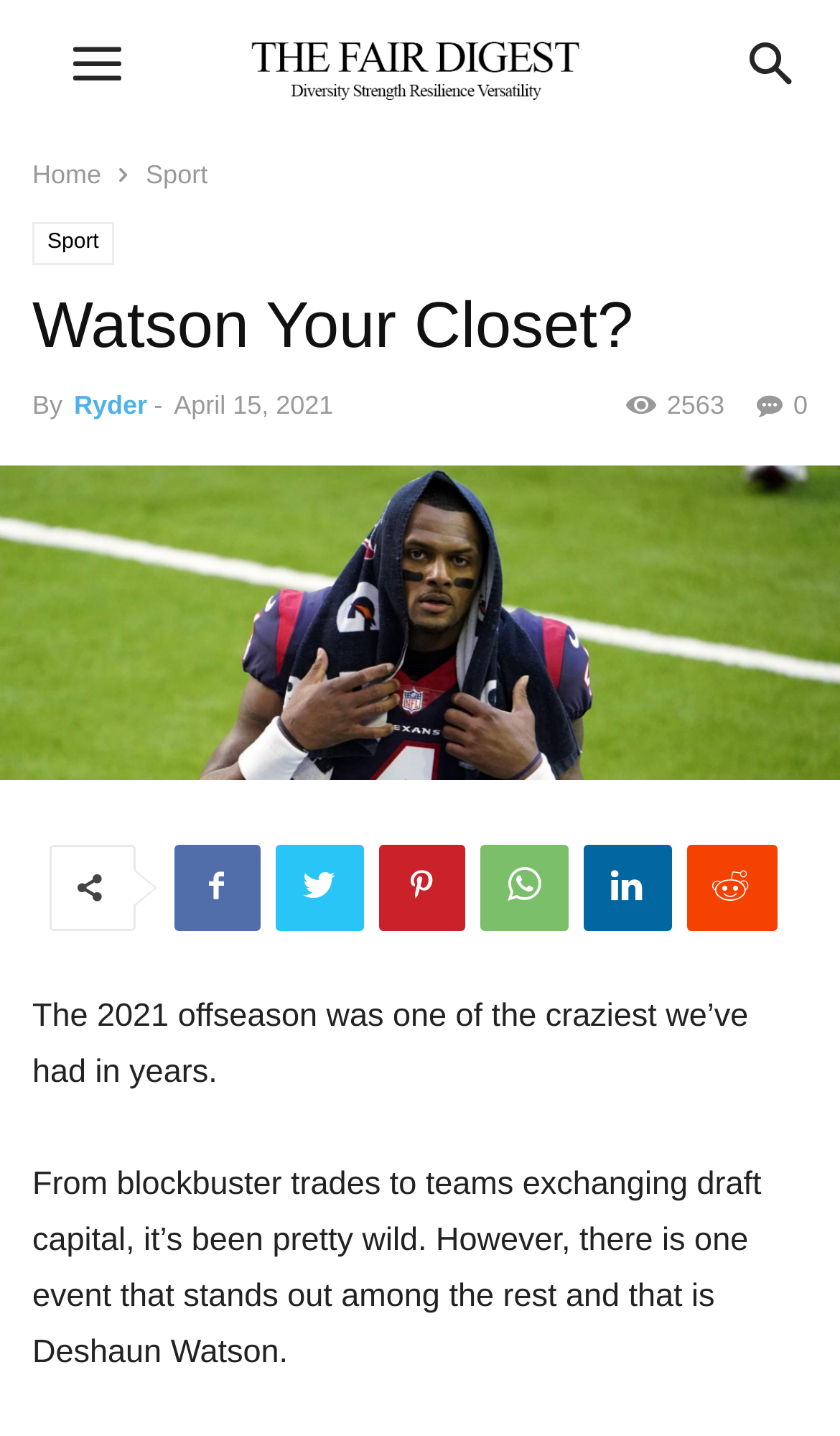Create a full and detailed caption for the entire webpage.

The webpage is about an article discussing the 2021 offseason in sports, specifically focusing on Deshaun Watson. At the top left corner, there is a link with an icon '\ue83e'. On the top right corner, there is another link with an icon '\ue80a'. Below these links, there are three links: 'Home', 'Sport', and another 'Sport' link, which is a subcategory of the second 'Sport' link.

The main content of the webpage is a header section with the title 'Watson Your Closet?' and a subtitle 'By Ryder - April 15, 2021'. Below the title, there are several links and icons, including a share button '\uf27a' and a view count '2563'.

The main article starts with a paragraph describing the 2021 offseason as one of the craziest in years, followed by another paragraph that mentions Deshaun Watson as a standout event. There are also several social media links at the bottom of the page, including Facebook, Twitter, Instagram, and more, represented by their respective icons.